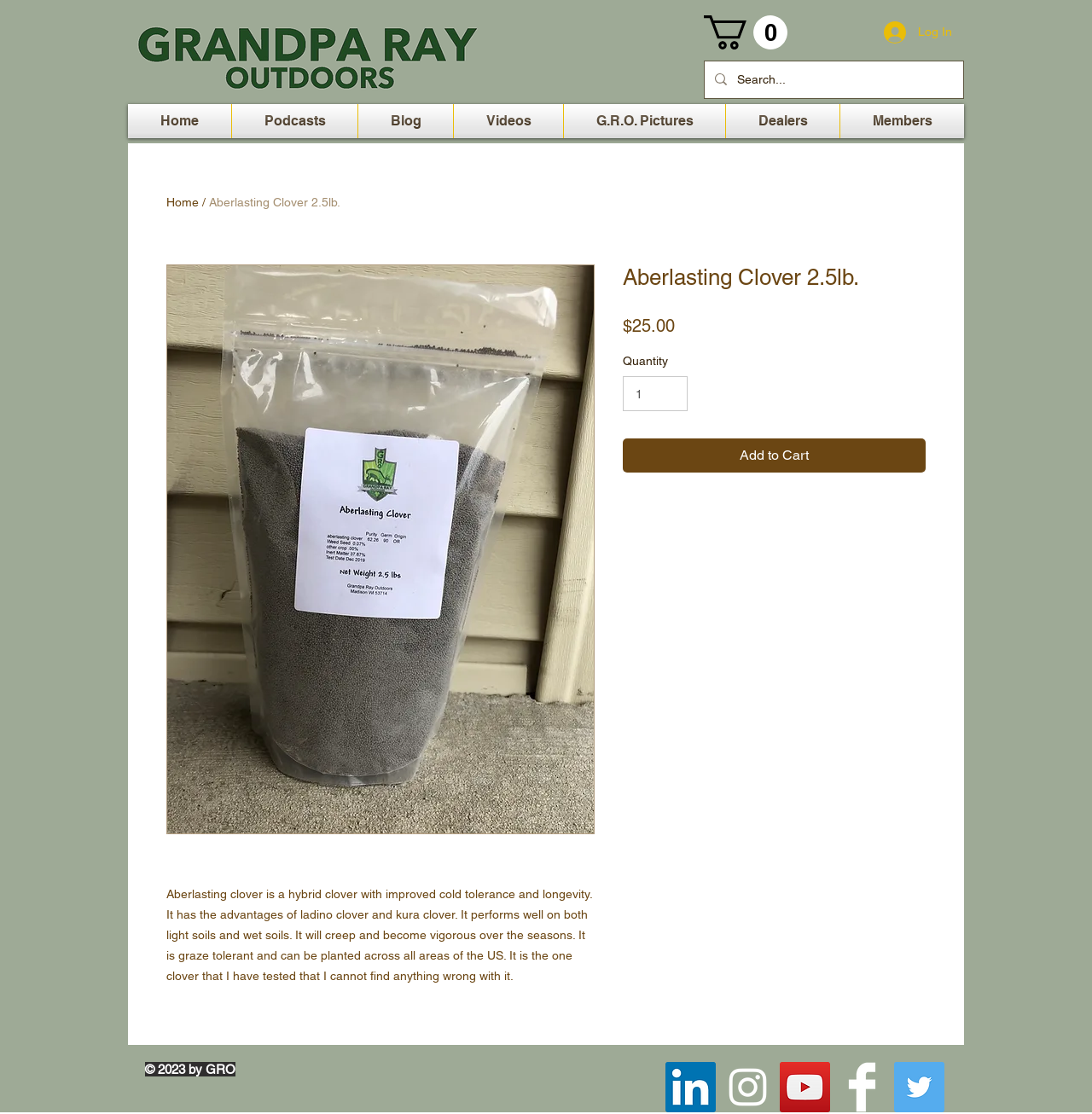Find the bounding box coordinates for the area you need to click to carry out the instruction: "Visit Facebook page". The coordinates should be four float numbers between 0 and 1, indicated as [left, top, right, bottom].

[0.766, 0.953, 0.812, 0.999]